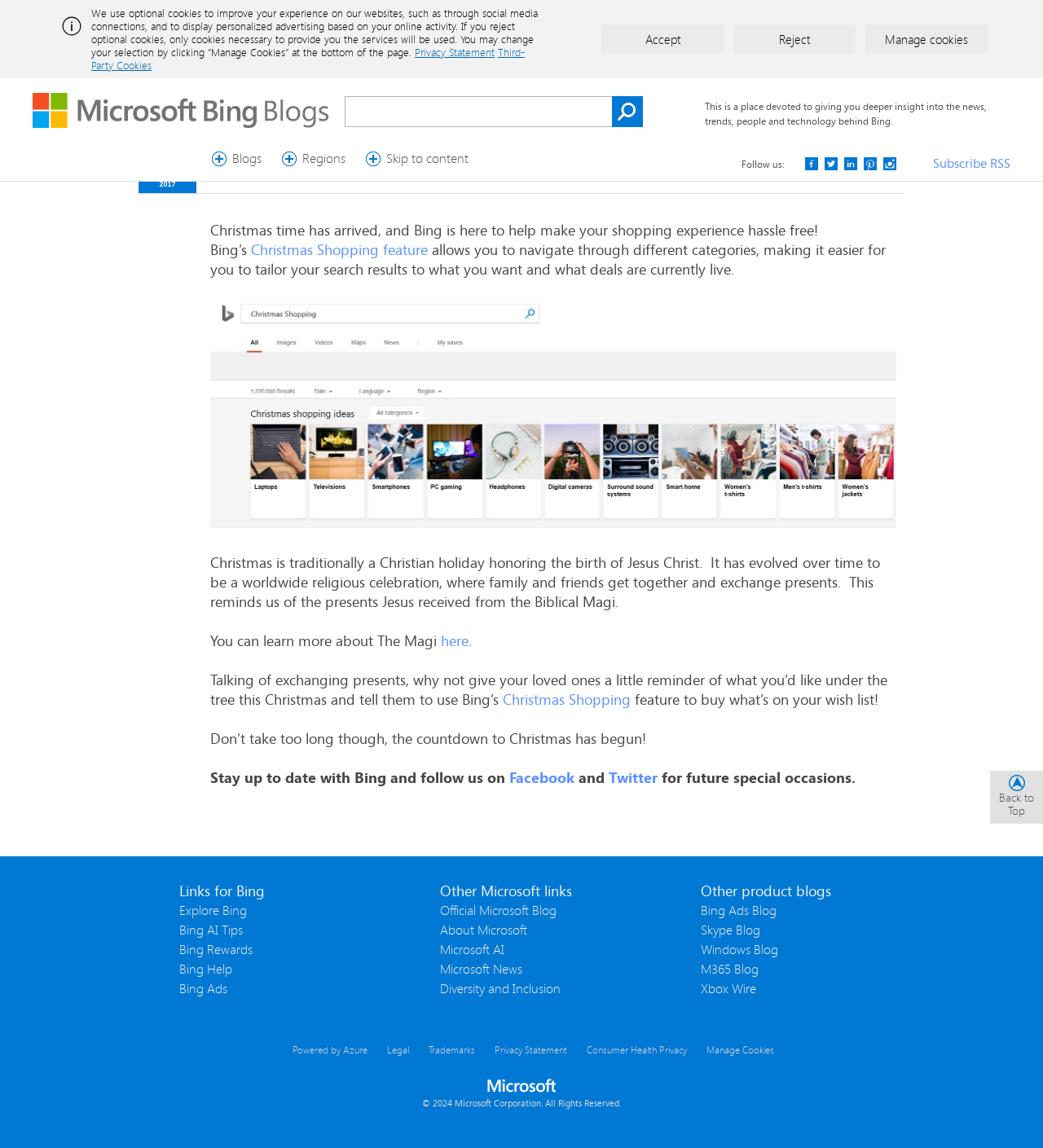Please identify the bounding box coordinates of the element's region that needs to be clicked to fulfill the following instruction: "Read the blog". The bounding box coordinates should consist of four float numbers between 0 and 1, i.e., [left, top, right, bottom].

[0.031, 0.081, 0.969, 0.112]